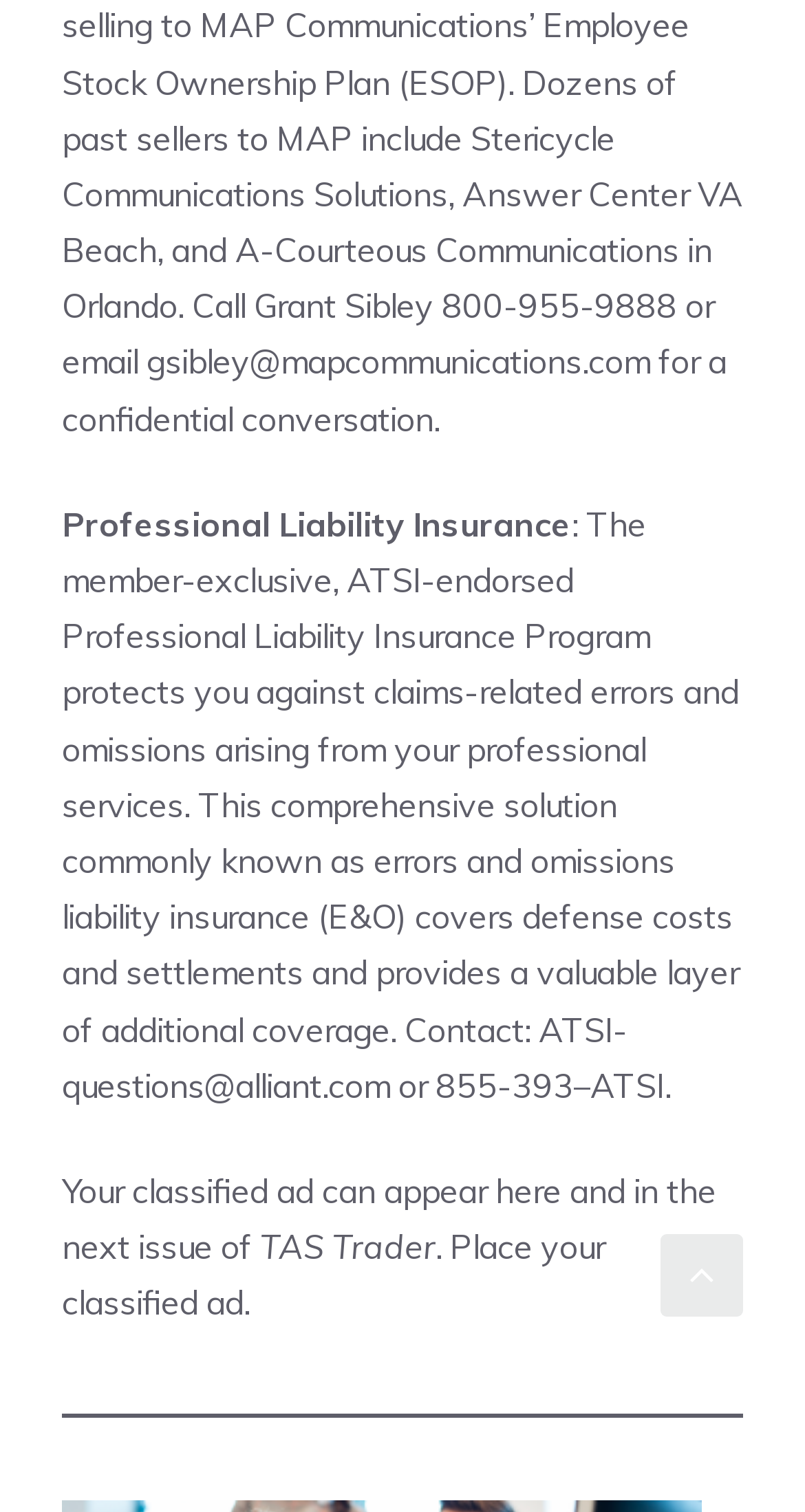Give a short answer to this question using one word or a phrase:
What type of insurance is being discussed?

Professional Liability Insurance